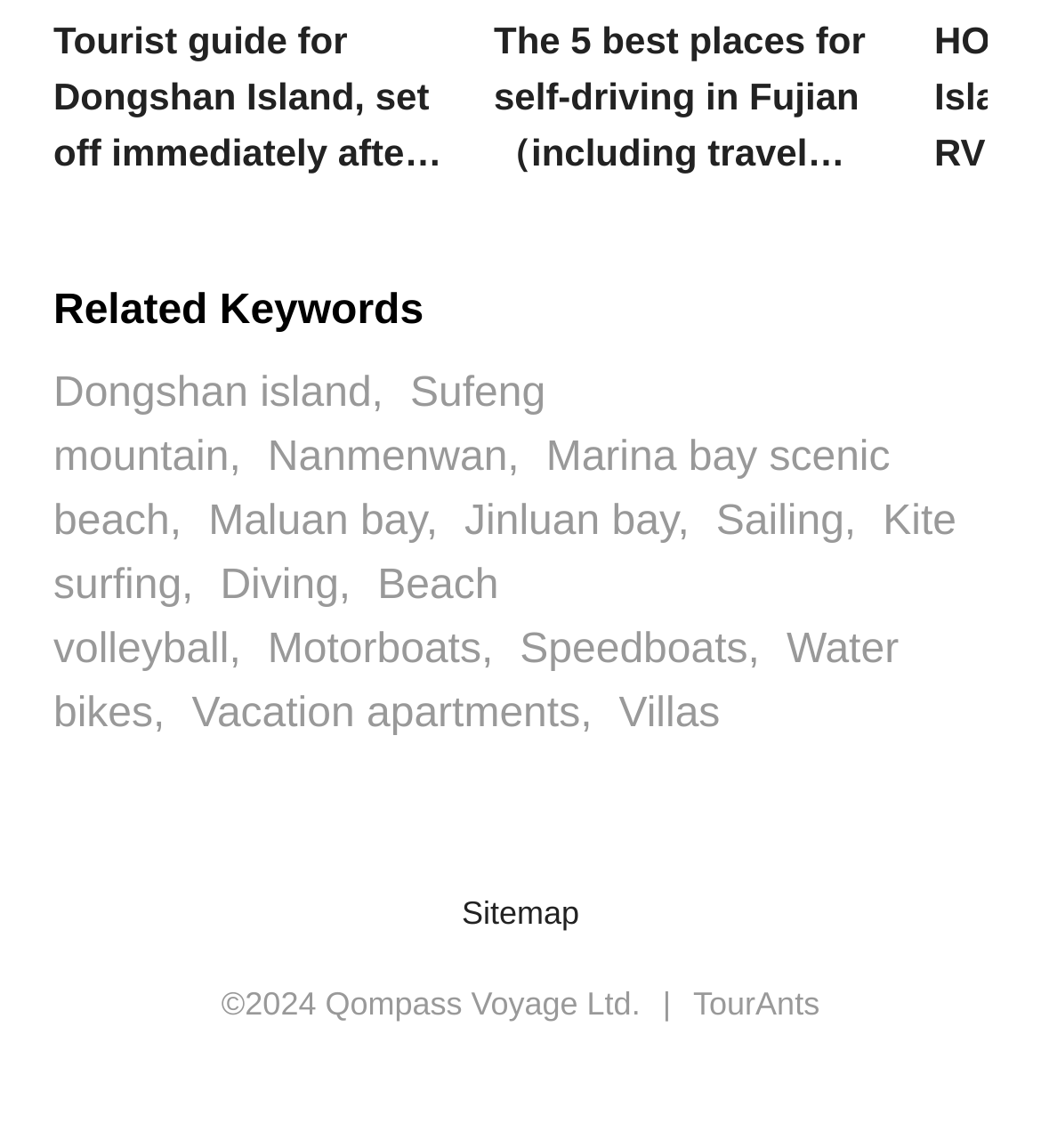Identify the bounding box coordinates of the clickable section necessary to follow the following instruction: "Explore the 5 best places for self-driving in Fujian". The coordinates should be presented as four float numbers from 0 to 1, i.e., [left, top, right, bottom].

[0.474, 0.011, 0.859, 0.157]